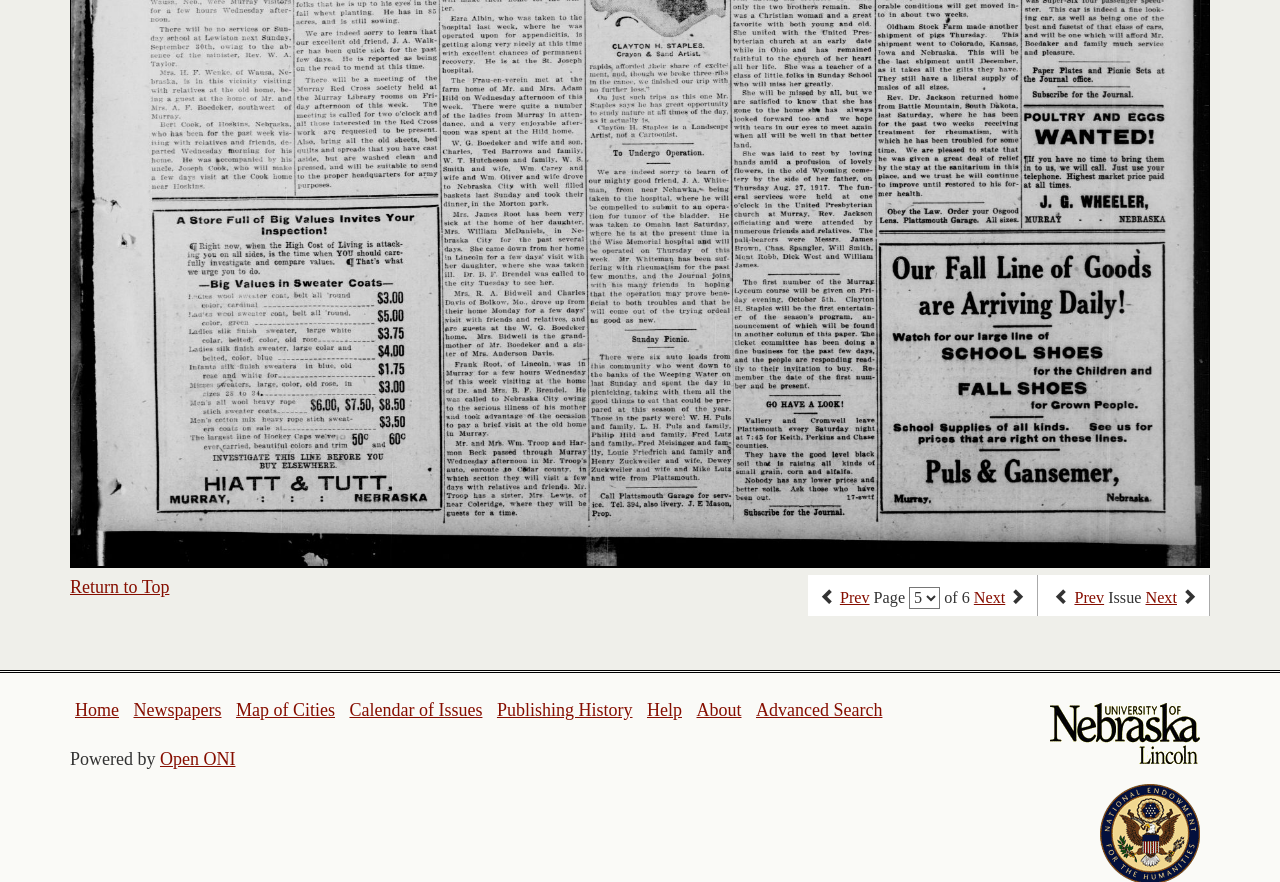Identify the coordinates of the bounding box for the element described below: "Open ONI". Return the coordinates as four float numbers between 0 and 1: [left, top, right, bottom].

[0.125, 0.849, 0.184, 0.871]